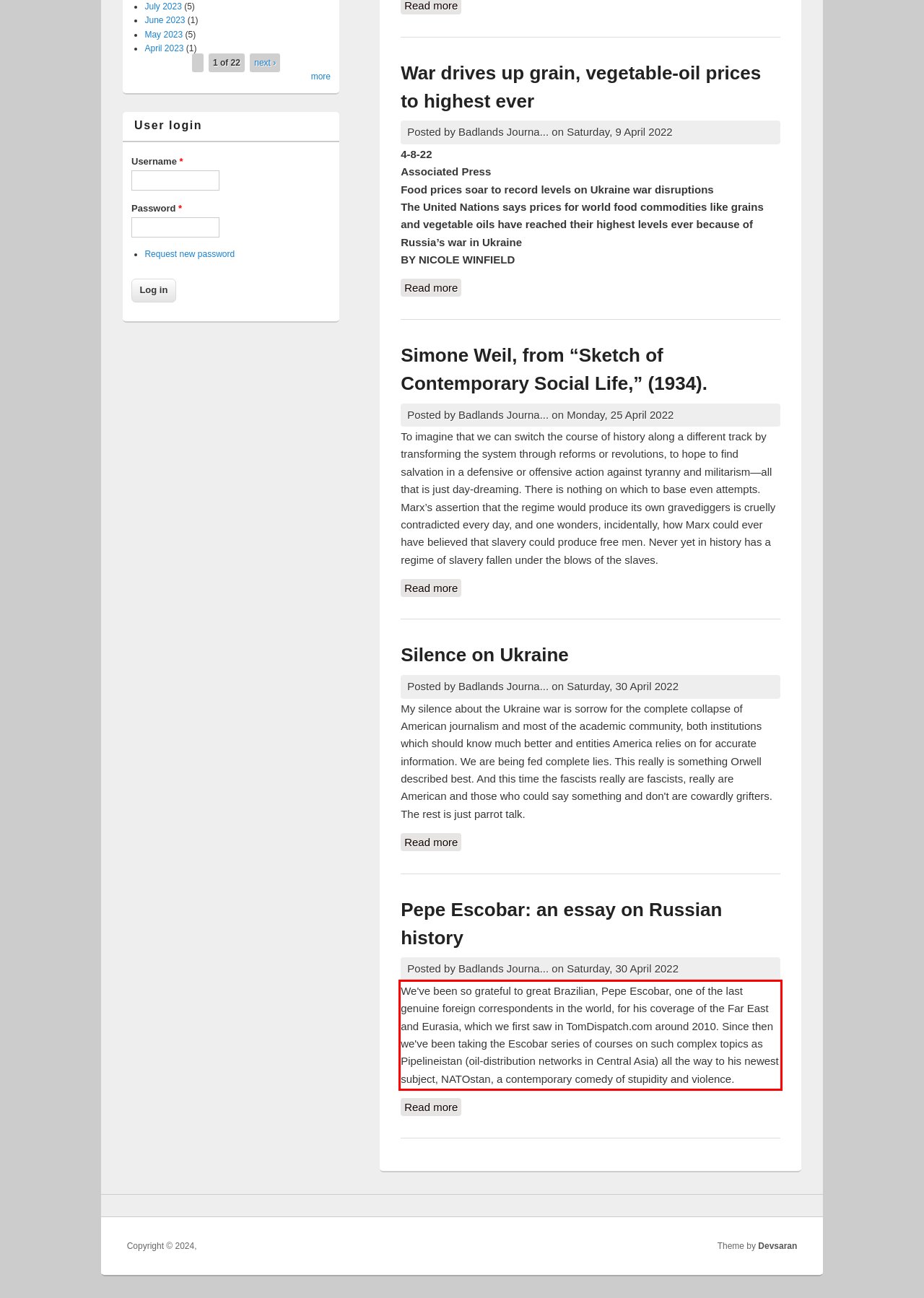With the given screenshot of a webpage, locate the red rectangle bounding box and extract the text content using OCR.

We've been so grateful to great Brazilian, Pepe Escobar, one of the last genuine foreign correspondents in the world, for his coverage of the Far East and Eurasia, which we first saw in TomDispatch.com around 2010. Since then we've been taking the Escobar series of courses on such complex topics as Pipelineistan (oil-distribution networks in Central Asia) all the way to his newest subject, NATOstan, a contemporary comedy of stupidity and violence.